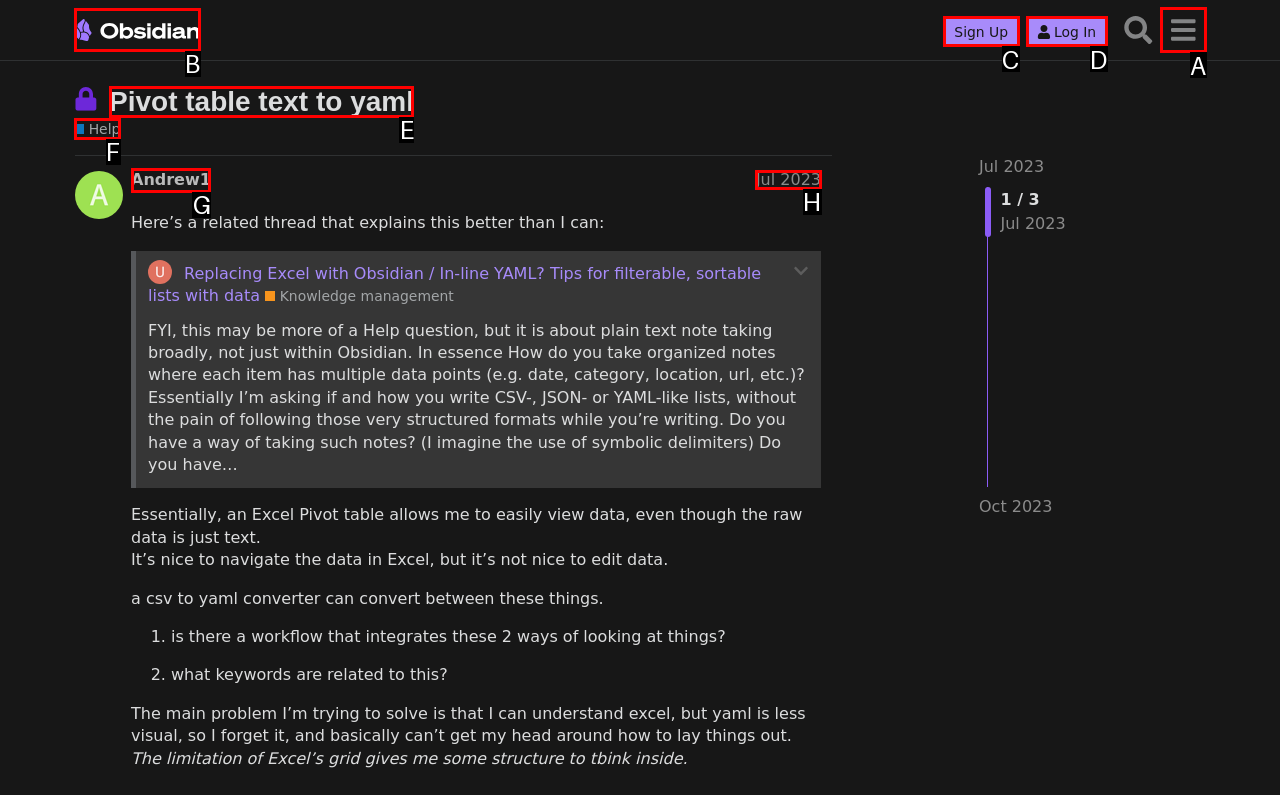Select the letter of the UI element that matches this task: Click on the 'Help' link
Provide the answer as the letter of the correct choice.

F